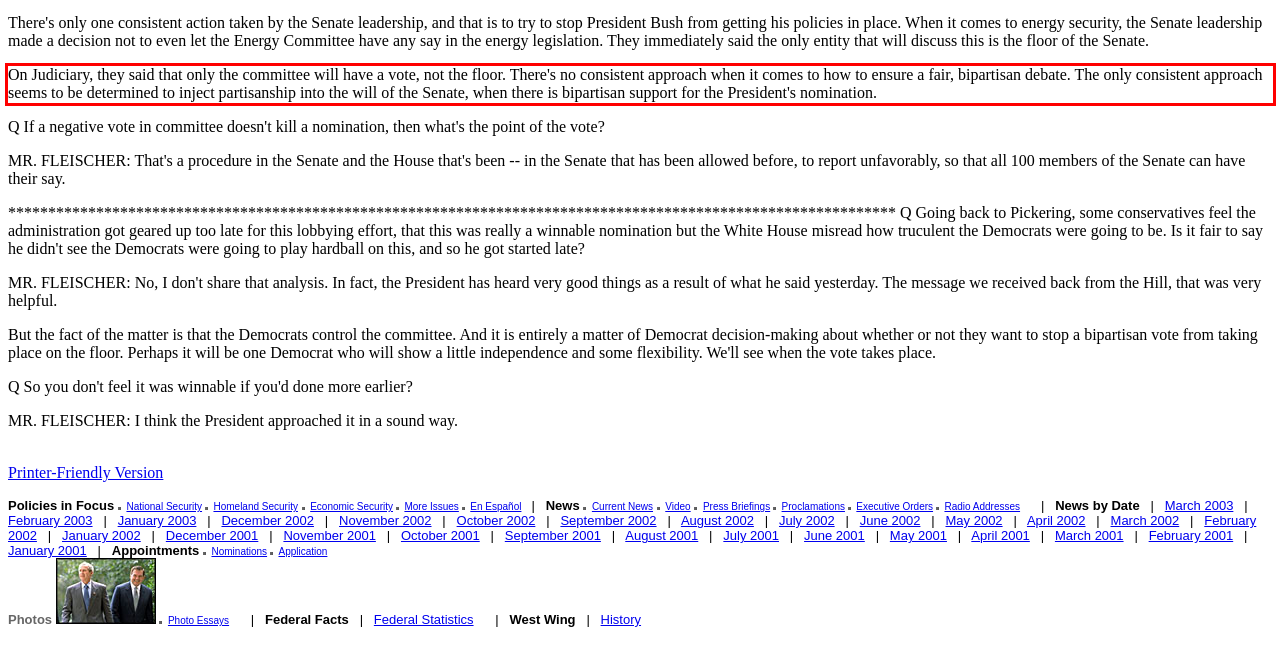Given a screenshot of a webpage containing a red bounding box, perform OCR on the text within this red bounding box and provide the text content.

On Judiciary, they said that only the committee will have a vote, not the floor. There's no consistent approach when it comes to how to ensure a fair, bipartisan debate. The only consistent approach seems to be determined to inject partisanship into the will of the Senate, when there is bipartisan support for the President's nomination.